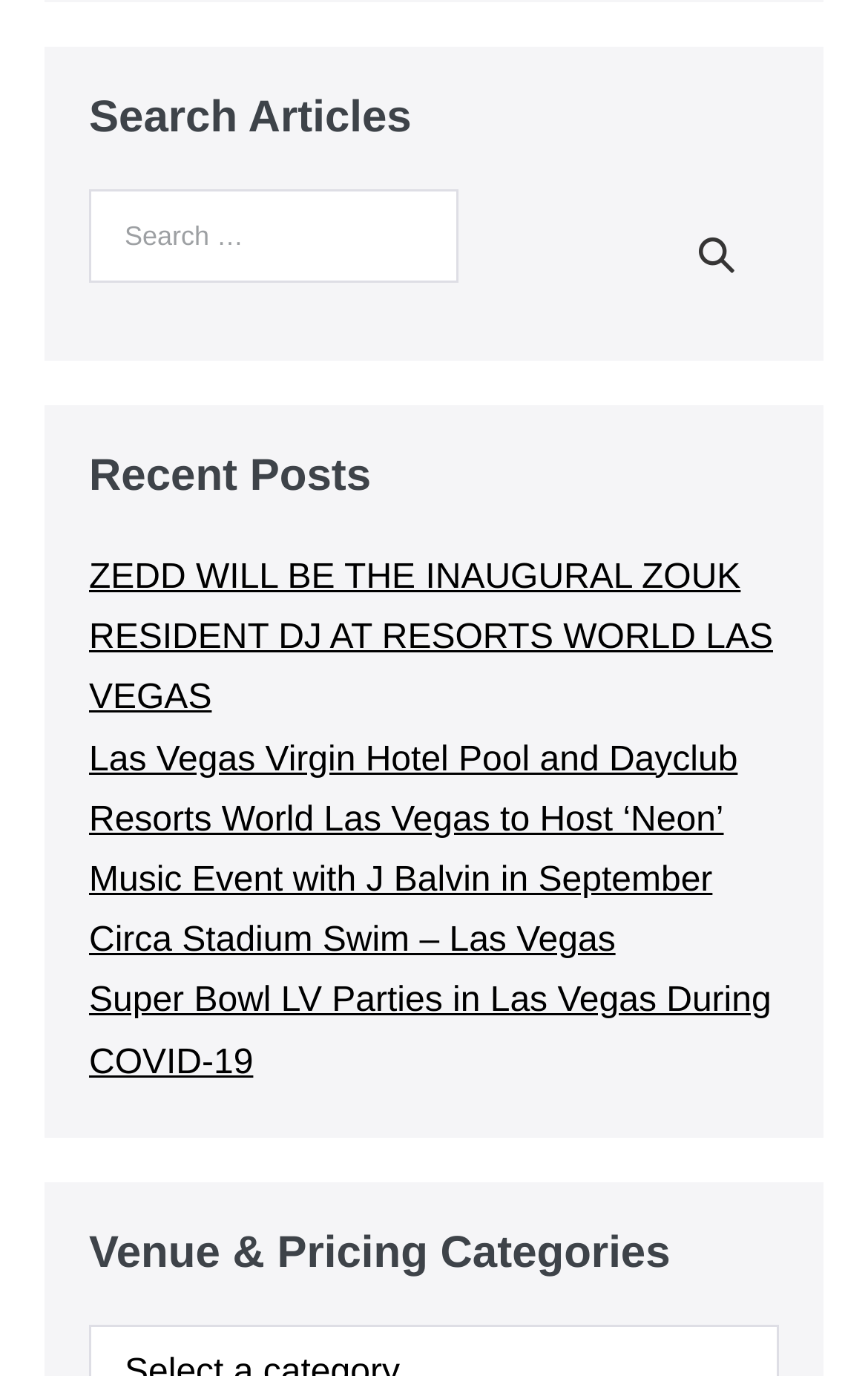What is the purpose of the section 'Venue & Pricing Categories'?
Examine the screenshot and reply with a single word or phrase.

Filtering options